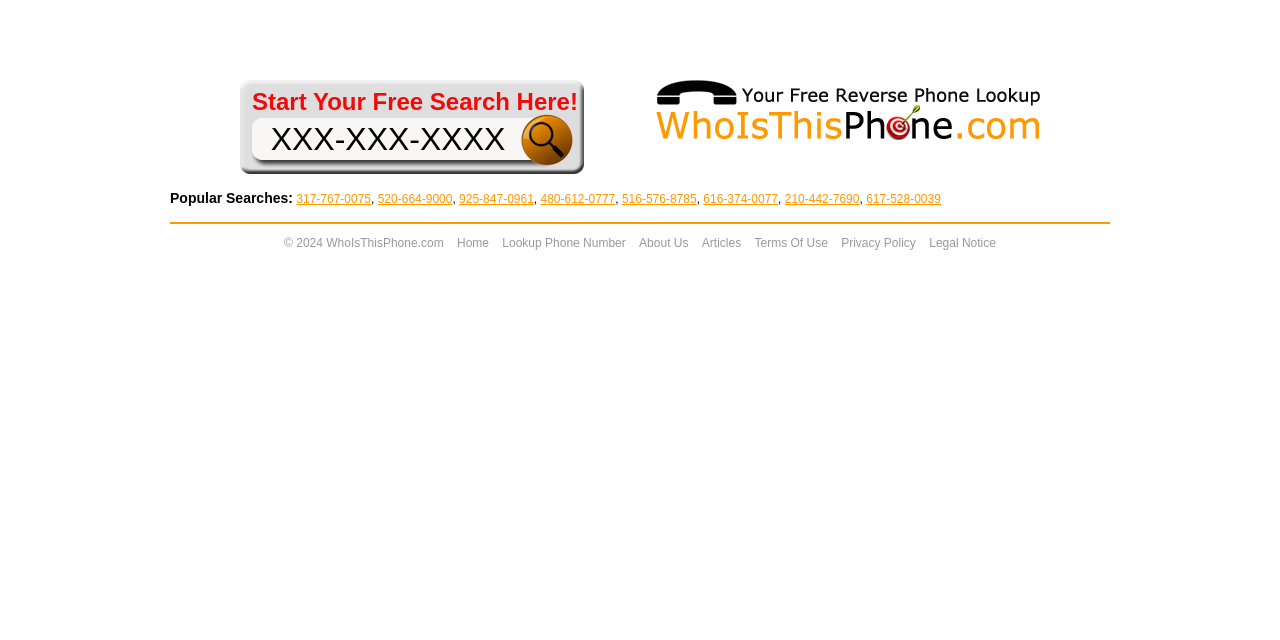From the webpage screenshot, predict the bounding box coordinates (top-left x, top-left y, bottom-right x, bottom-right y) for the UI element described here: 516-576-8785

[0.486, 0.3, 0.544, 0.322]